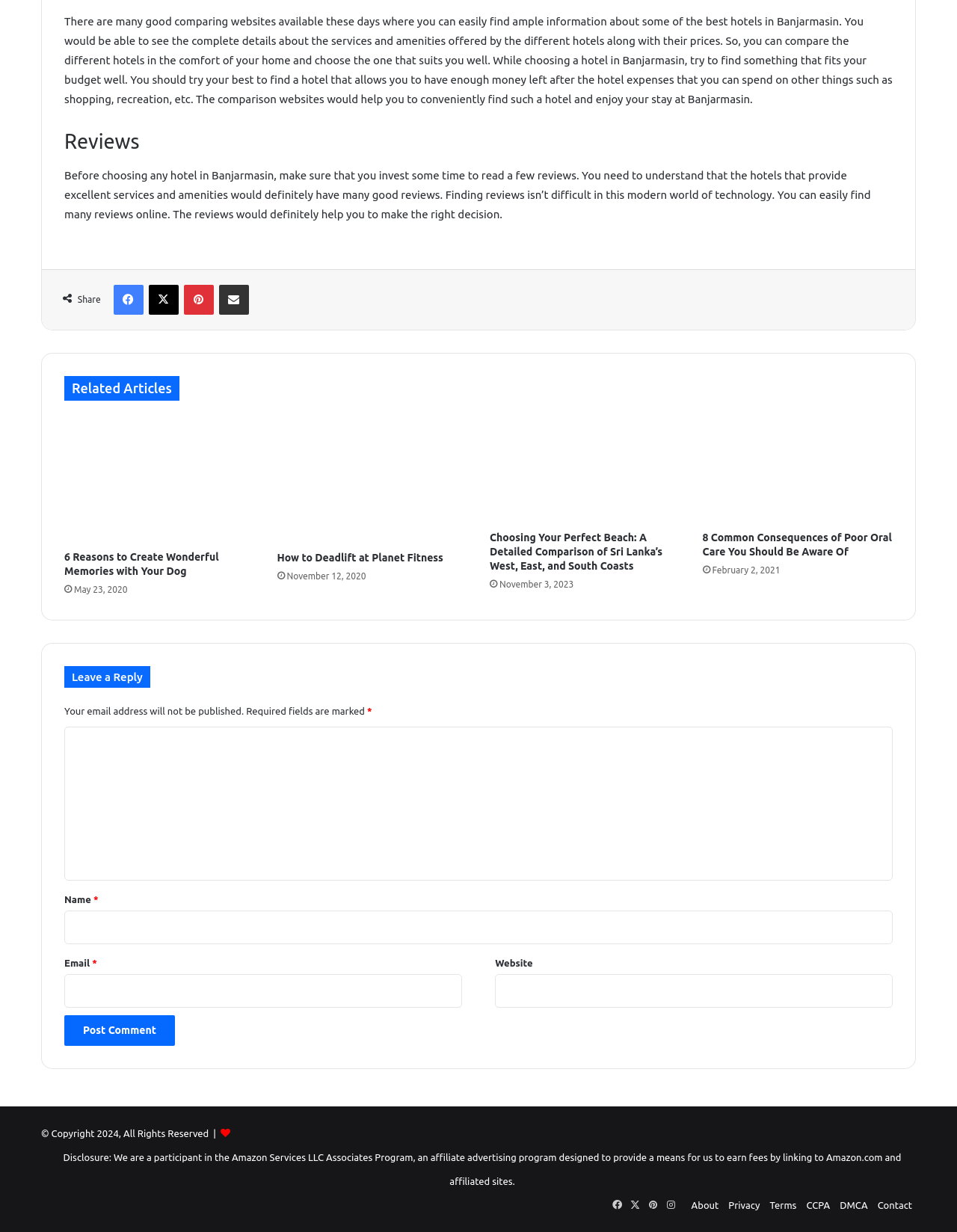Extract the bounding box coordinates for the described element: "parent_node: Name * name="author"". The coordinates should be represented as four float numbers between 0 and 1: [left, top, right, bottom].

[0.067, 0.739, 0.933, 0.766]